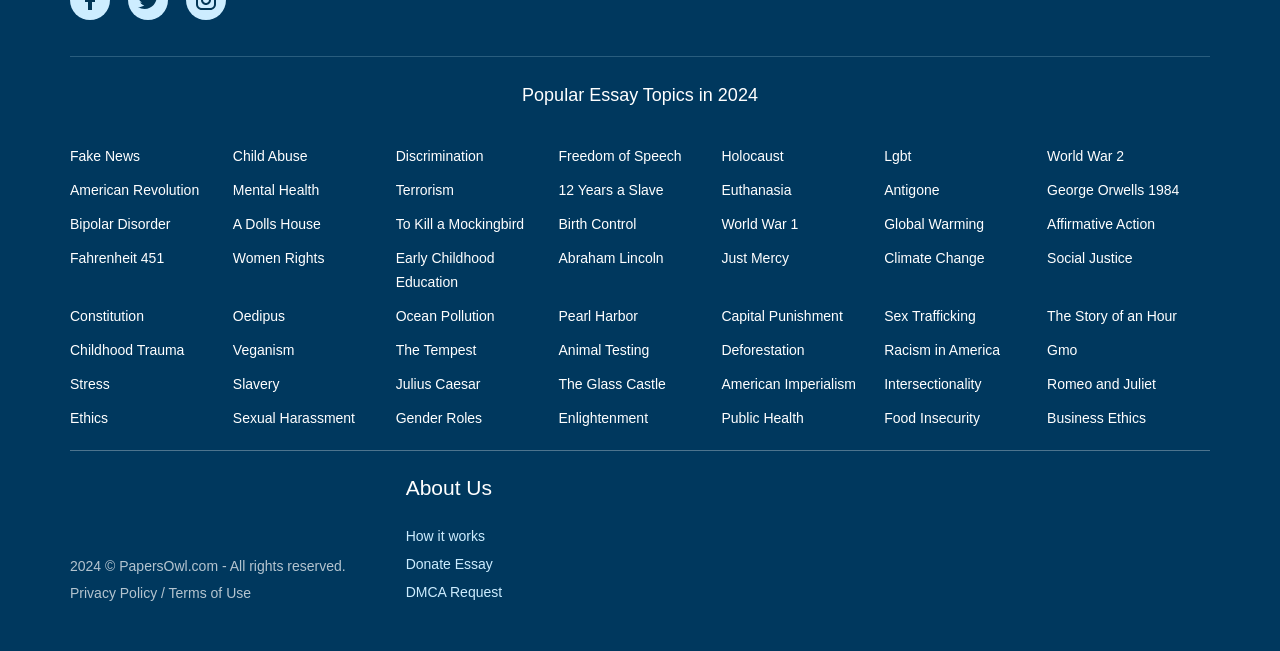What is the topic of the essay at the top?
Based on the image, please offer an in-depth response to the question.

I looked at the top of the webpage and found a static text element with the content 'Popular Essay Topics in 2024', which suggests that the topic of the essay is related to popular essay topics in 2024.